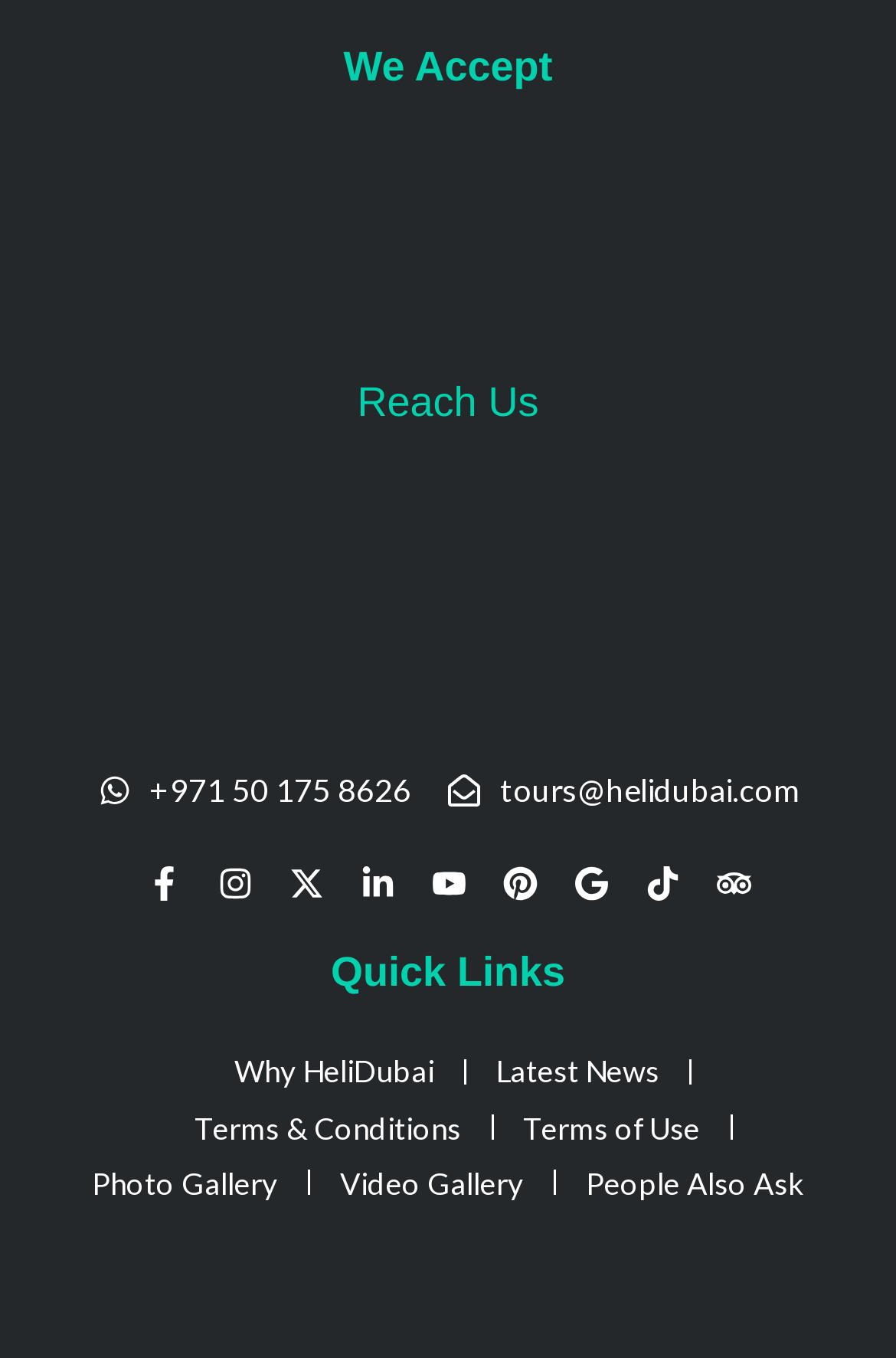Provide the bounding box coordinates of the section that needs to be clicked to accomplish the following instruction: "Contact via phone number."

[0.109, 0.561, 0.459, 0.604]